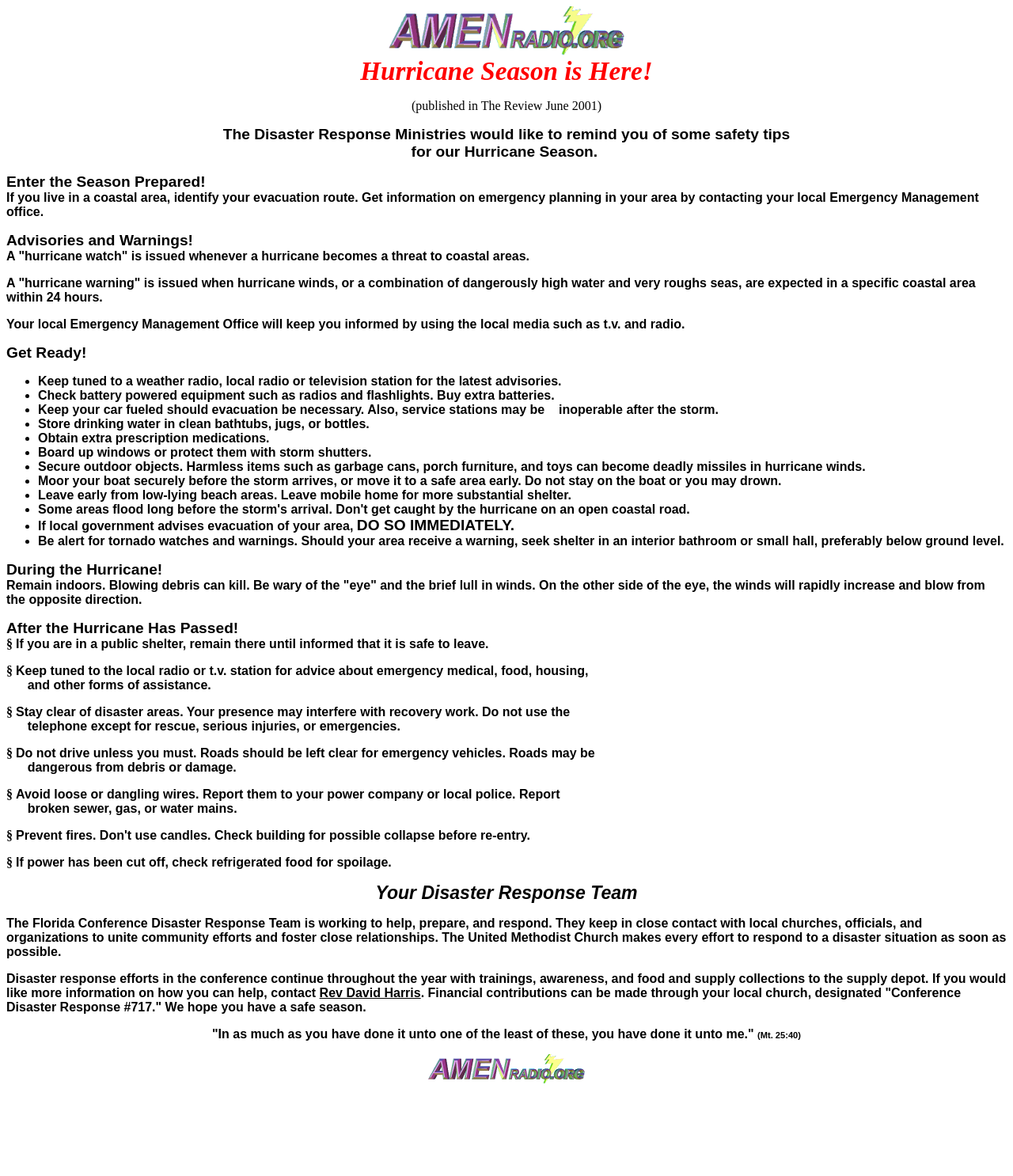Use the details in the image to answer the question thoroughly: 
What is the purpose of the Disaster Response Ministries?

The Disaster Response Ministries would like to remind you of some safety tips for the Hurricane Season, as stated in the webpage.